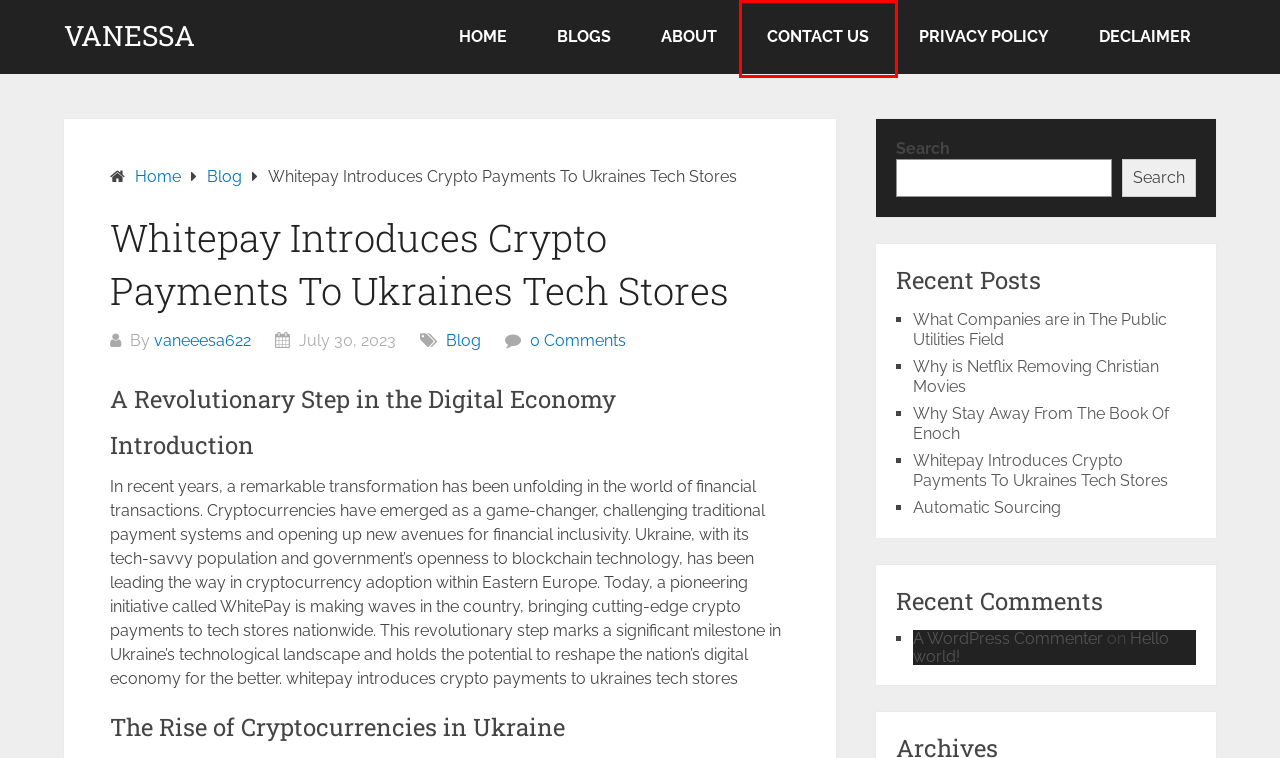You are provided with a screenshot of a webpage that has a red bounding box highlighting a UI element. Choose the most accurate webpage description that matches the new webpage after clicking the highlighted element. Here are your choices:
A. Vanessa -
B. Blogs - Vanessa
C. Privacy Policy - Vanessa
D. Automatic Sourcing
E. Blog Archives - Vanessa
F. Declaimer - Vanessa
G. Contact Us - Vanessa
H. vaneeesa622, Author at Vanessa

G